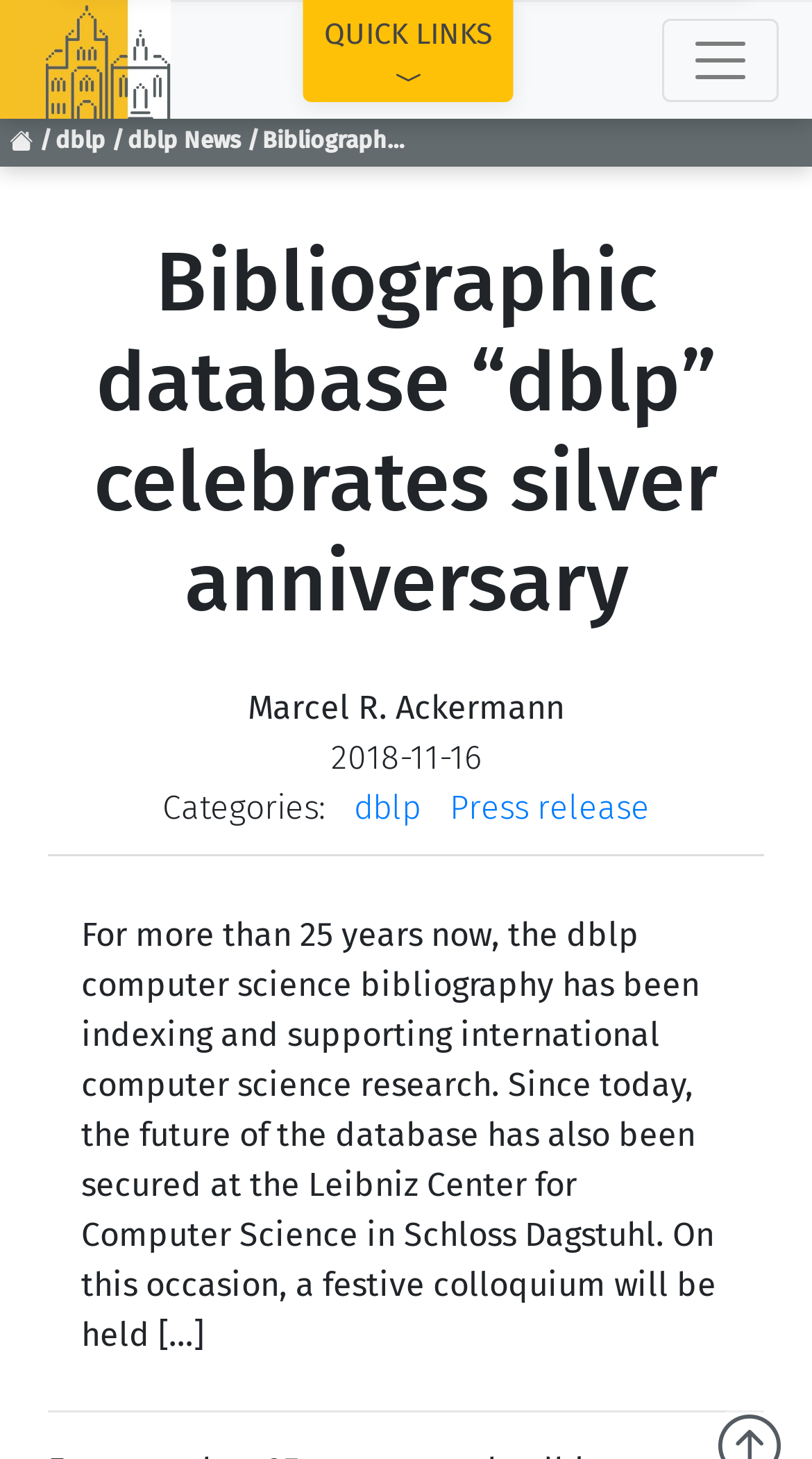Using the element description: "About Publishing", determine the bounding box coordinates for the specified UI element. The coordinates should be four float numbers between 0 and 1, [left, top, right, bottom].

[0.281, 0.271, 0.583, 0.298]